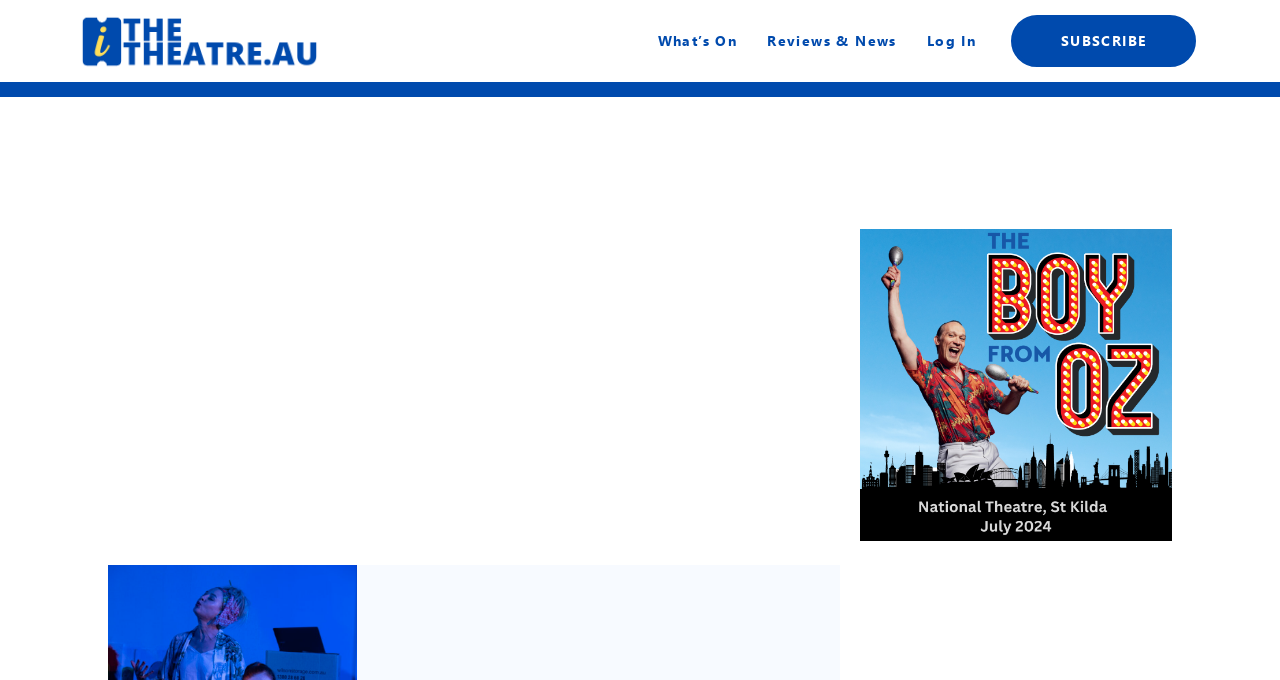What is the name of the theatre?
Please utilize the information in the image to give a detailed response to the question.

Based on the webpage, I can see that the theatre's name is mentioned in the title of the webpage, which is 'Review: A SIMPLE ACT OF KINDNESS - thetheatre.au'. This suggests that the webpage is related to a review of a play, and the theatre's name is Red Stitch.